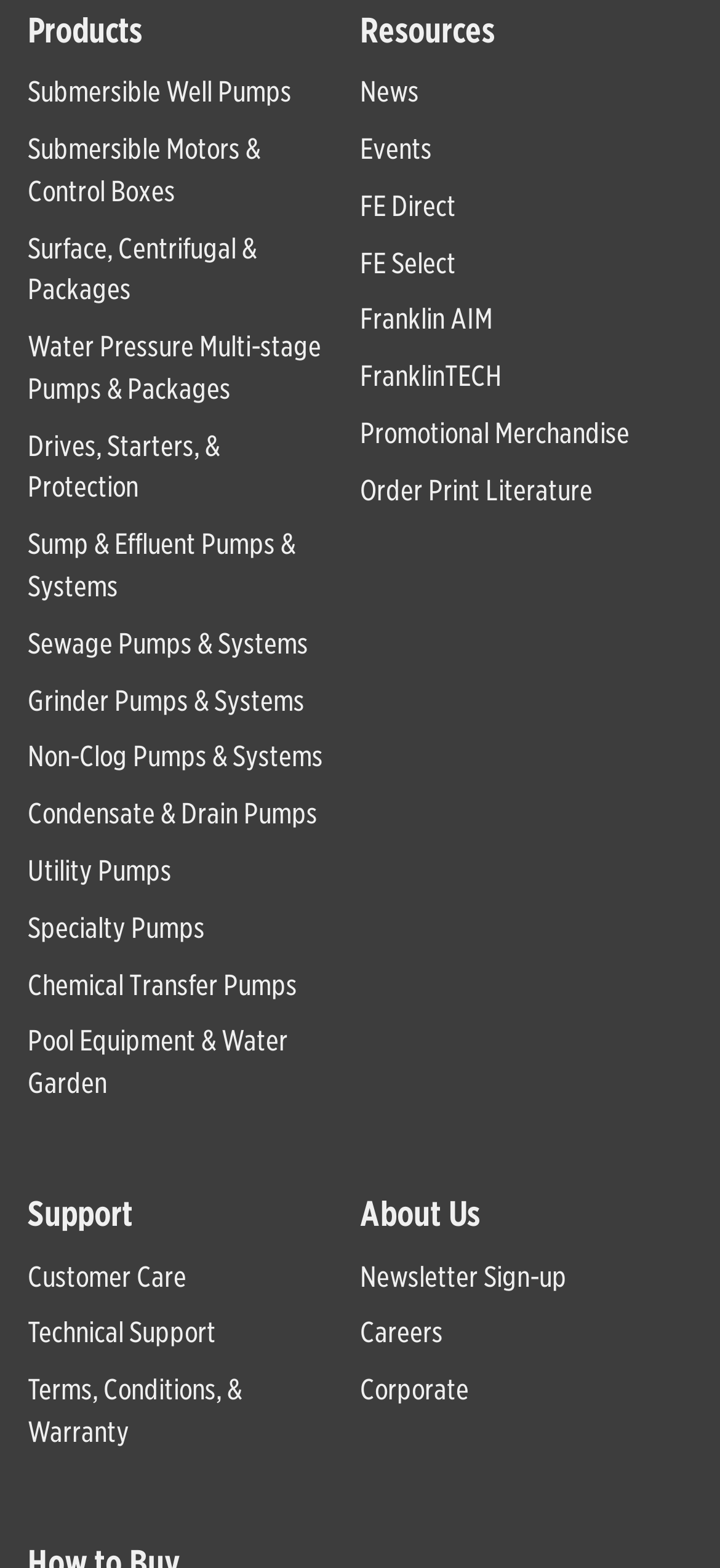Answer the question in one word or a short phrase:
What is the last product category?

Specialty Pumps